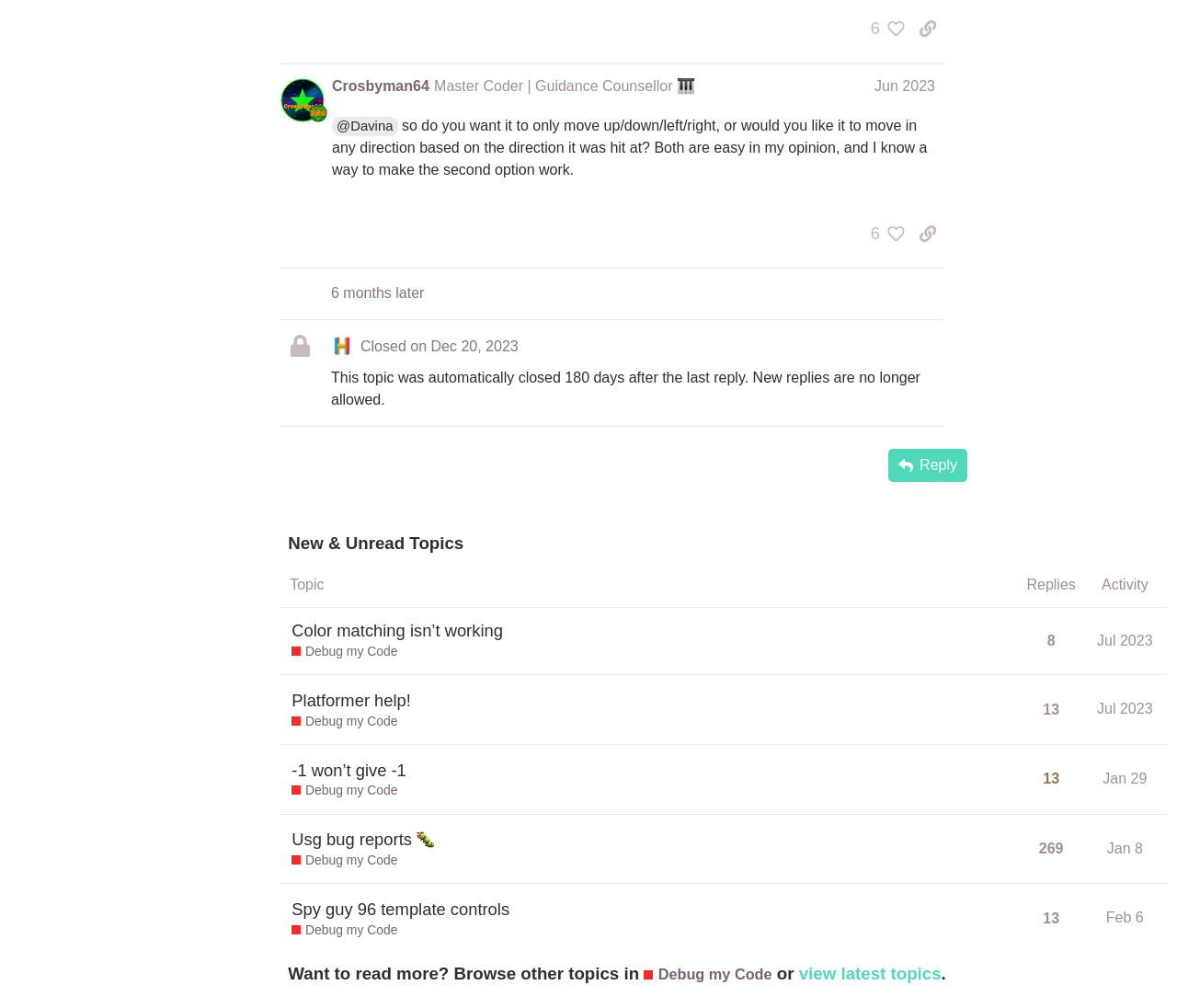Locate the bounding box coordinates of the clickable region to complete the following instruction: "Go to AG News."

None